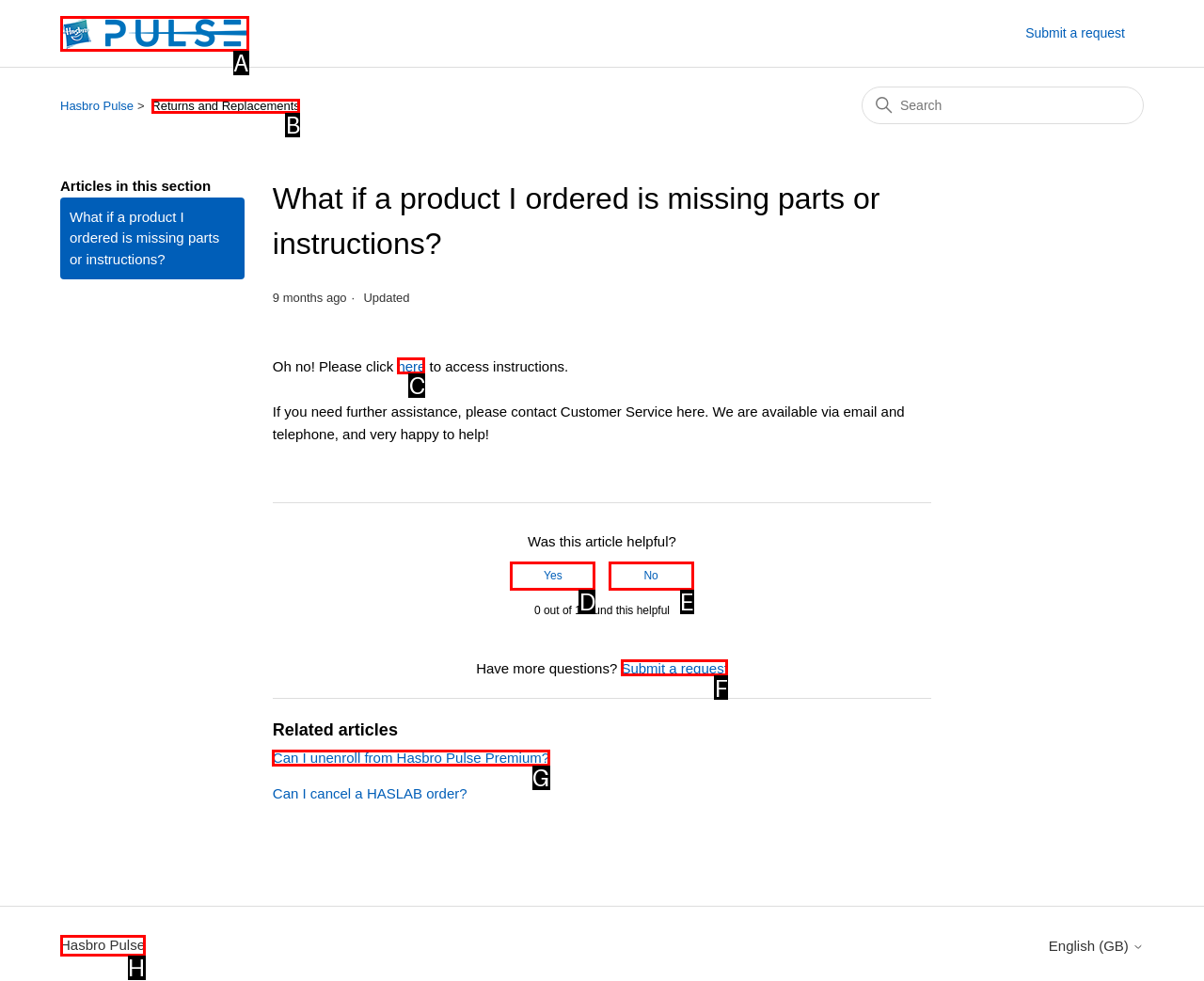Determine which element should be clicked for this task: Click on the link to access instructions
Answer with the letter of the selected option.

C